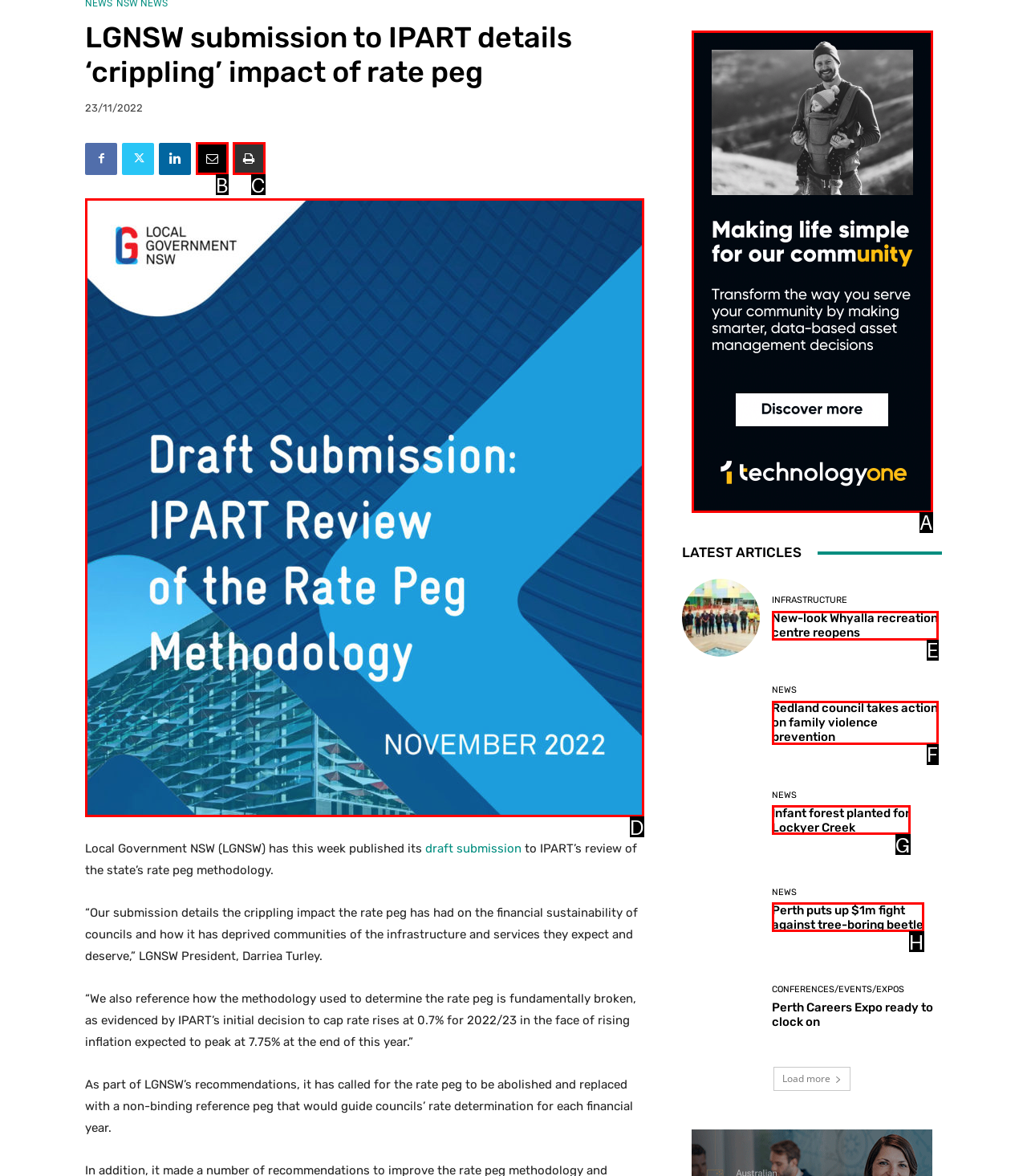Match the HTML element to the description: New-look Whyalla recreation centre reopens. Respond with the letter of the correct option directly.

E